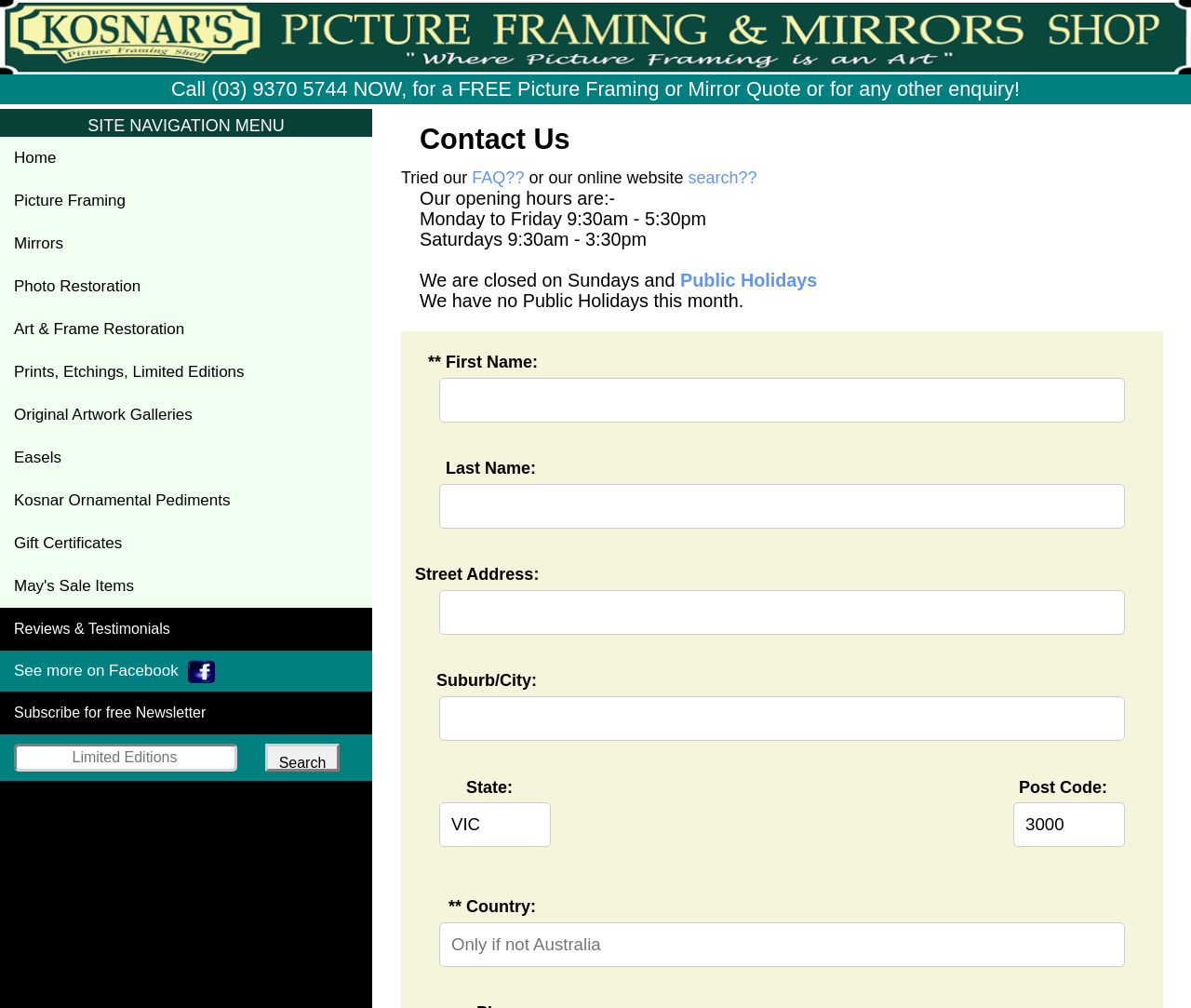Please find the bounding box coordinates of the element's region to be clicked to carry out this instruction: "Enter your first name".

[0.369, 0.375, 0.945, 0.419]